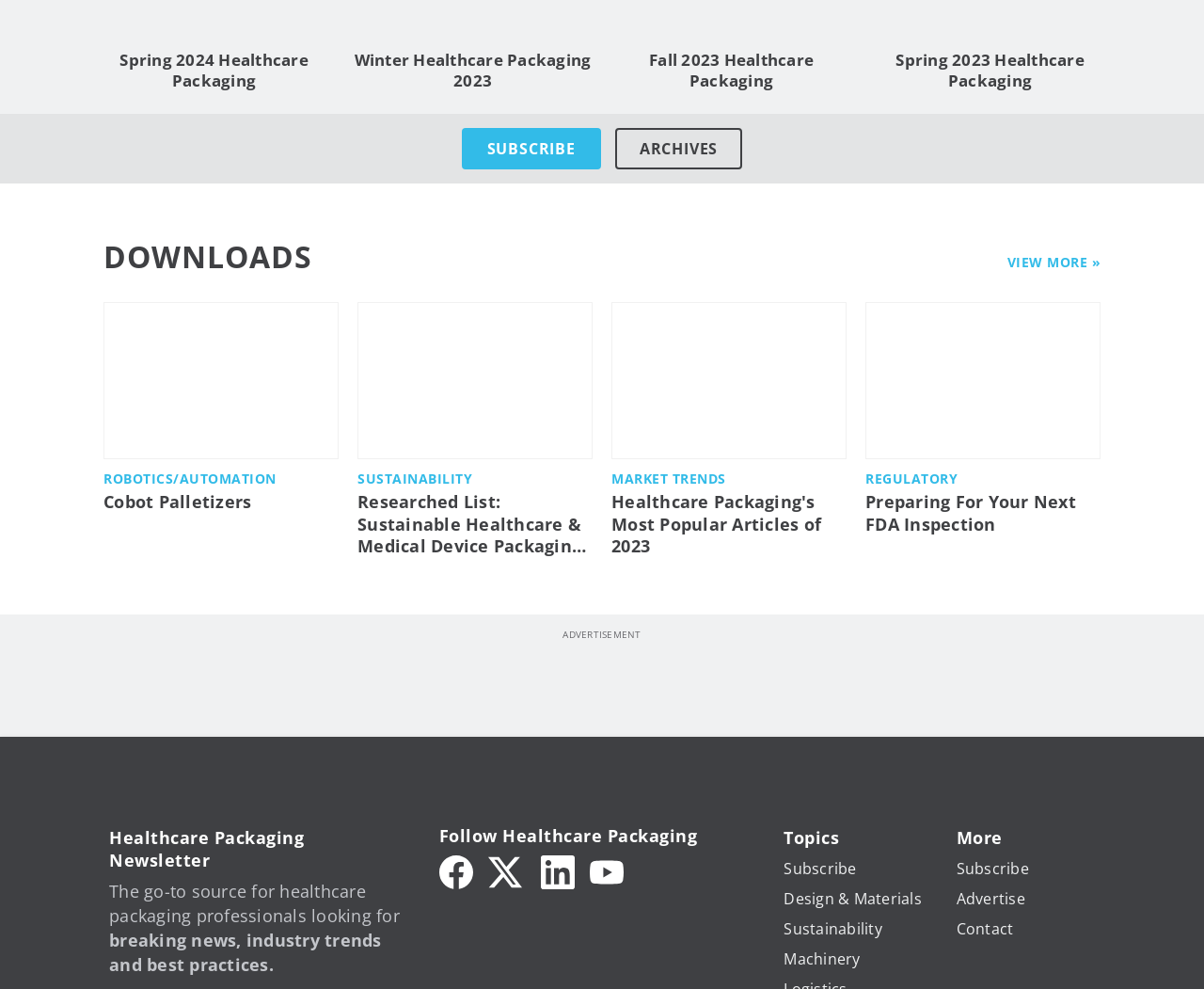What is the main topic of the webpage?
Using the image provided, answer with just one word or phrase.

Healthcare Packaging